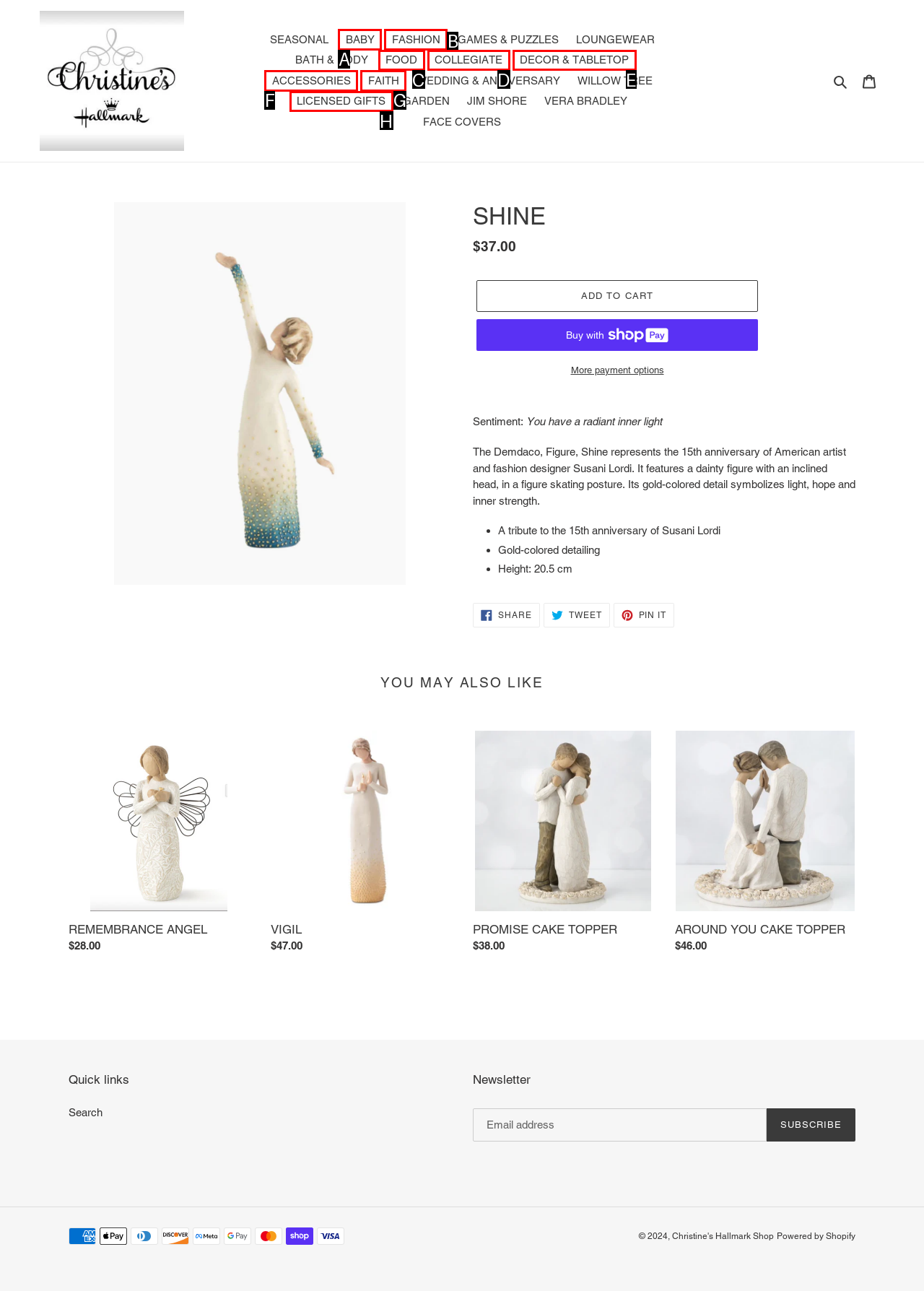Identify the option that corresponds to the given description: ACCESSORIES. Reply with the letter of the chosen option directly.

F